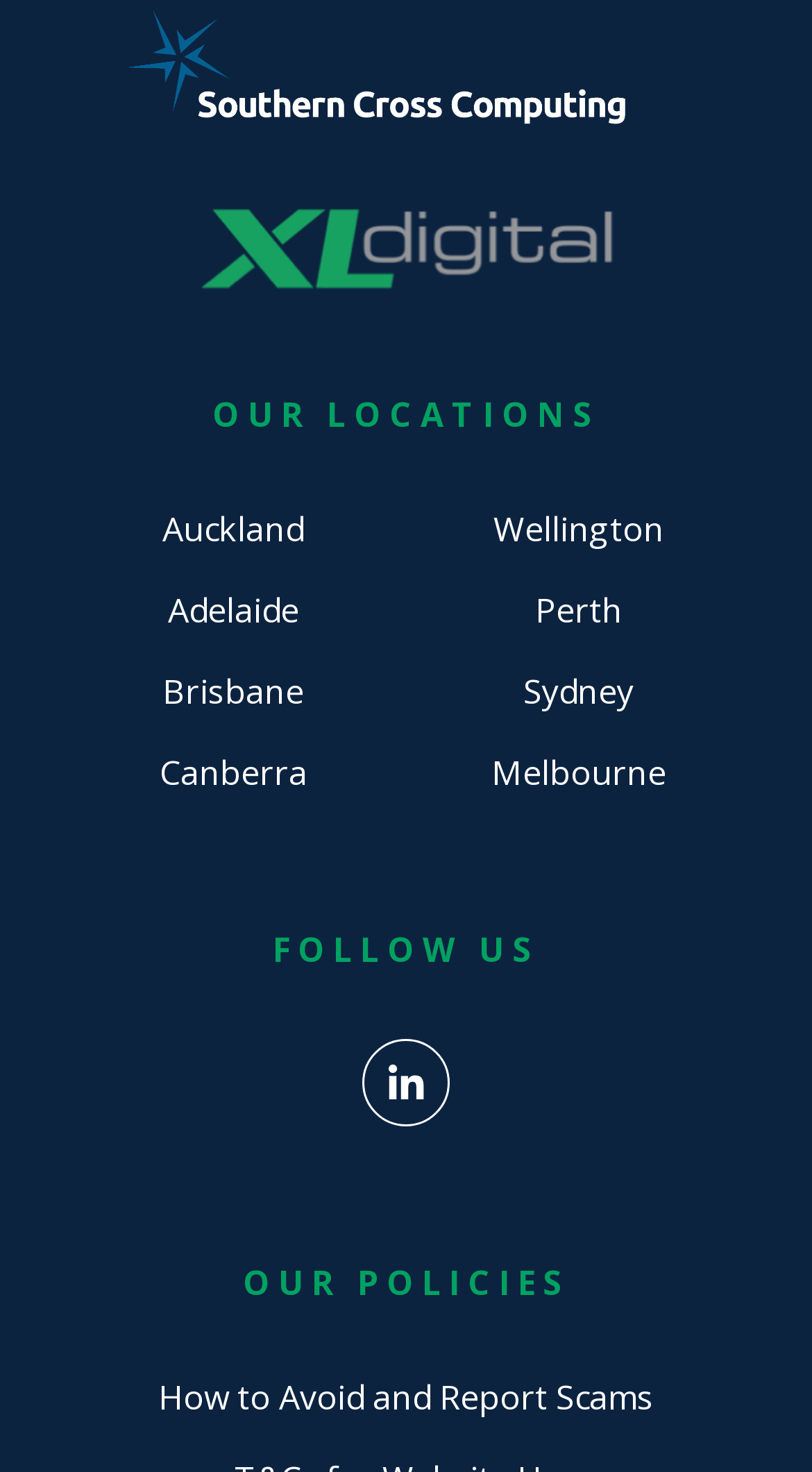Please specify the bounding box coordinates of the element that should be clicked to execute the given instruction: 'visit Southern Cross Computing'. Ensure the coordinates are four float numbers between 0 and 1, expressed as [left, top, right, bottom].

[0.154, 0.027, 0.769, 0.065]